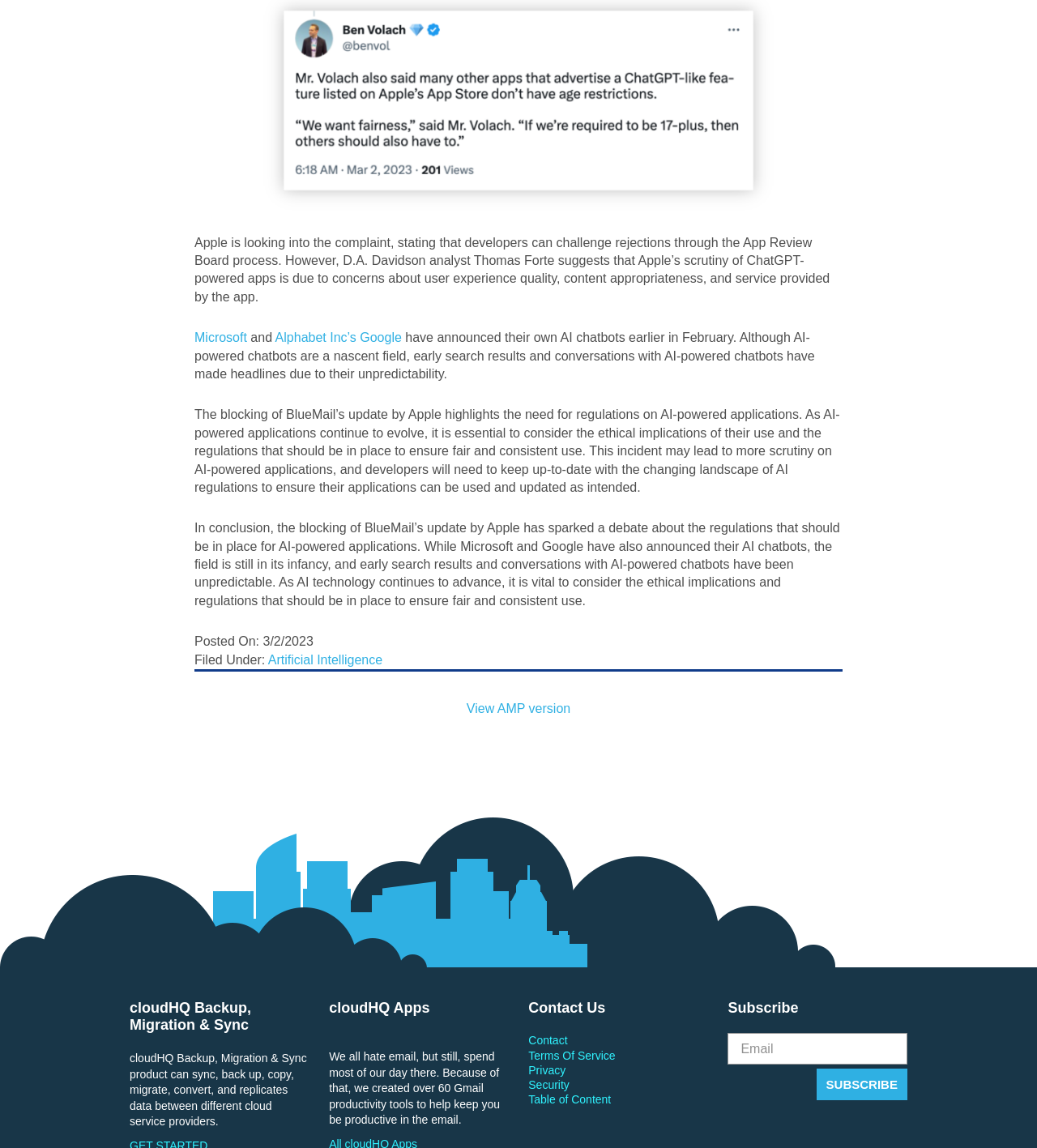Predict the bounding box of the UI element based on this description: "Alphabet Inc’s Google".

[0.265, 0.288, 0.387, 0.3]